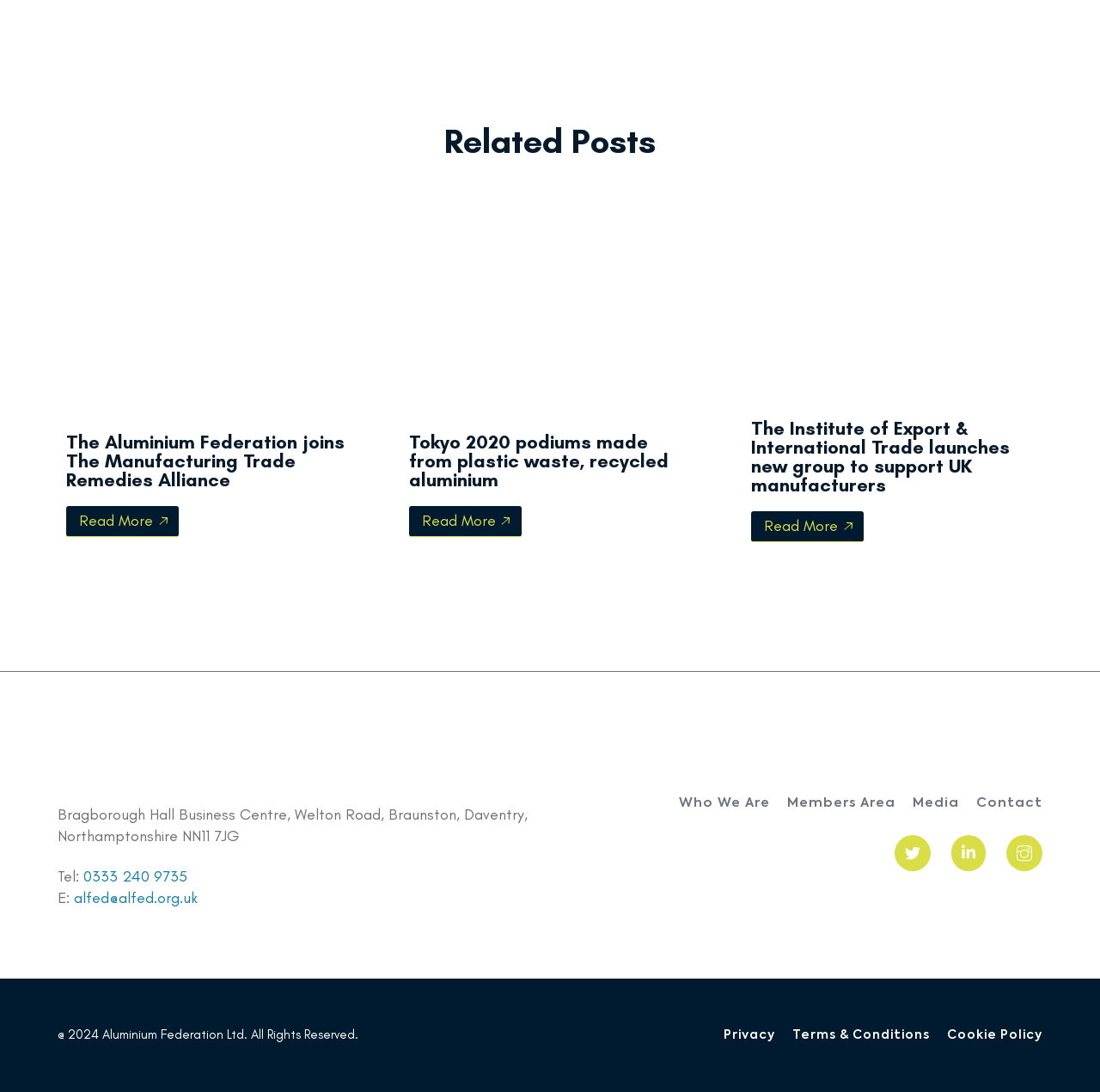Locate the bounding box coordinates of the element I should click to achieve the following instruction: "Check the address of Aluminium Federation".

[0.052, 0.737, 0.48, 0.775]